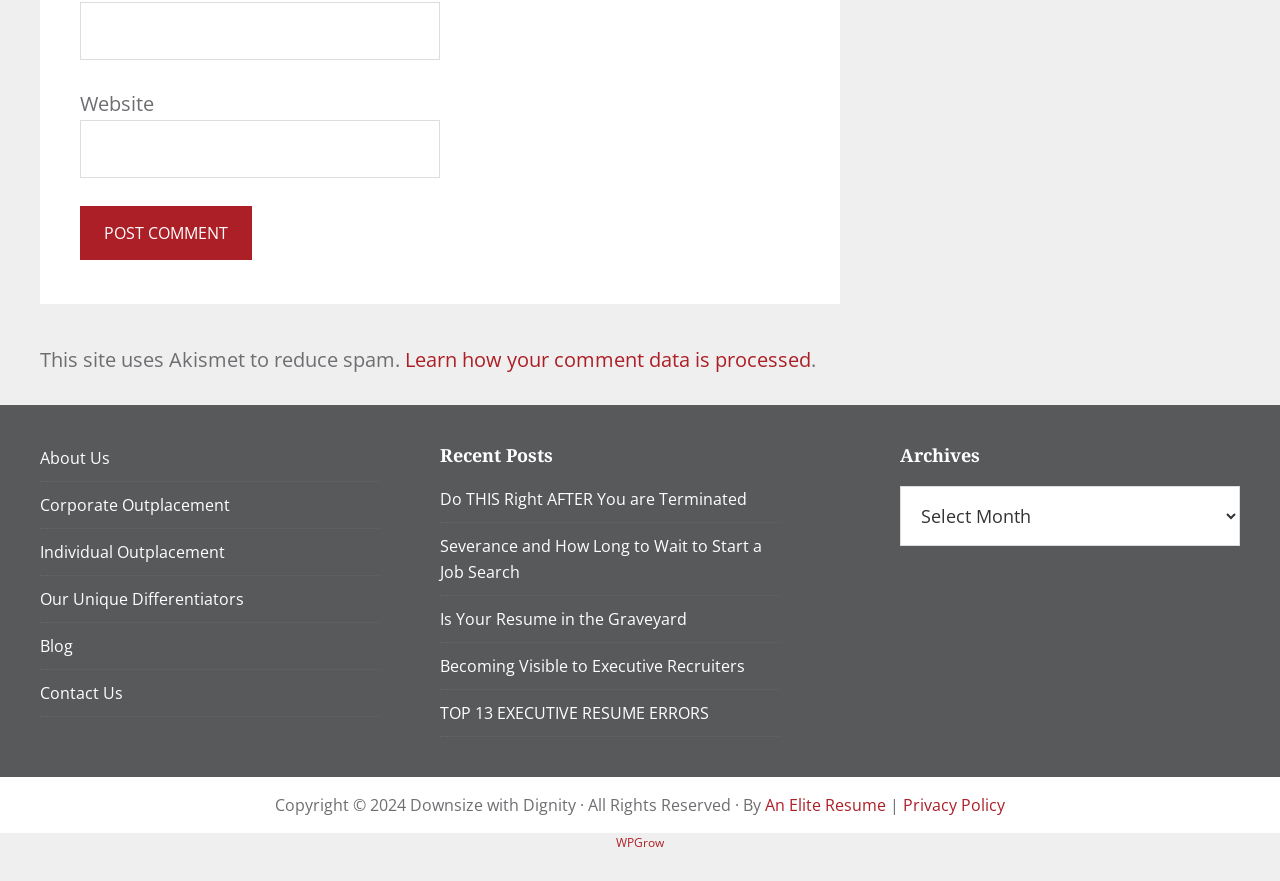Can you specify the bounding box coordinates for the region that should be clicked to fulfill this instruction: "Select an option from Archives".

[0.703, 0.552, 0.969, 0.62]